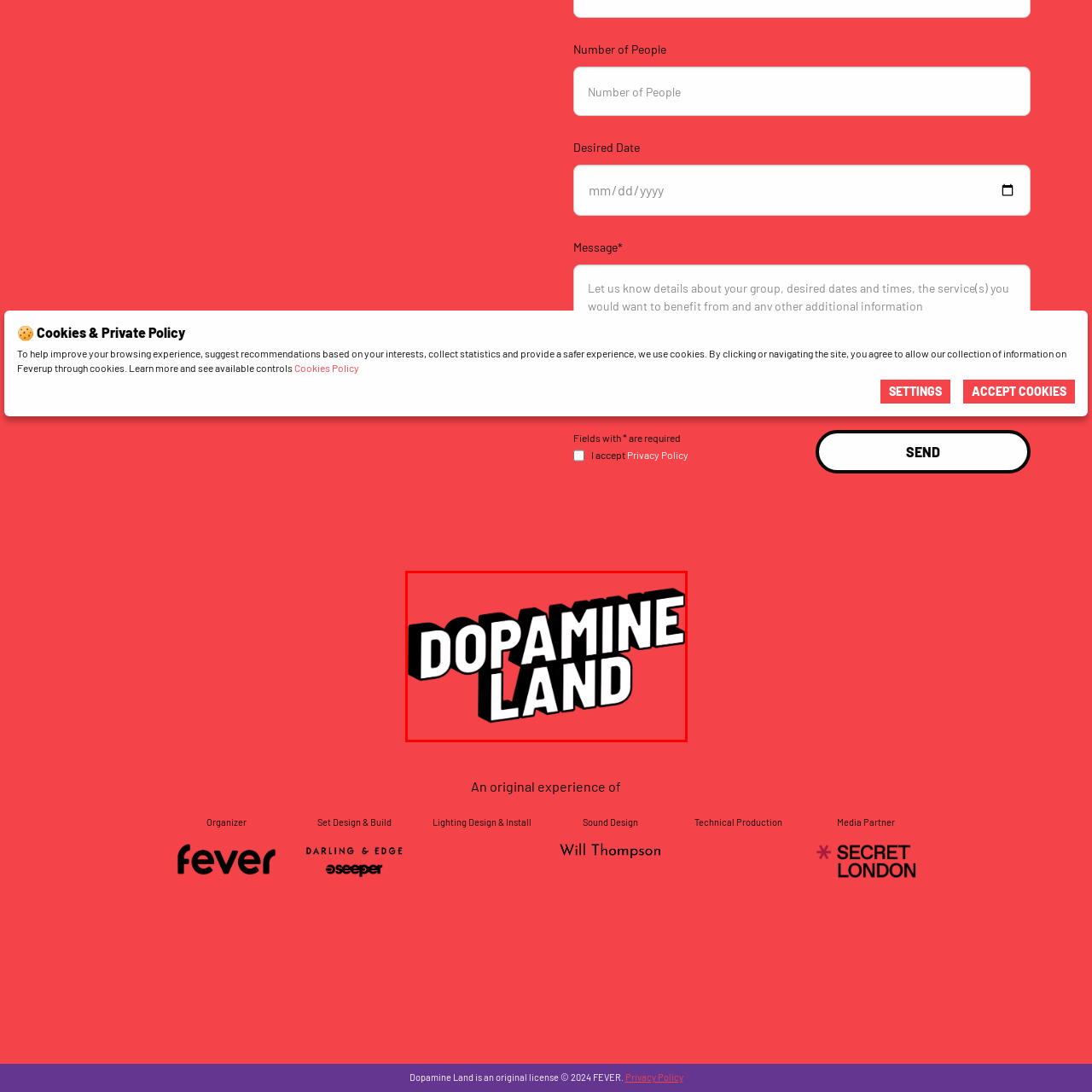Narrate the specific details and elements found within the red-bordered image.

The image features the bold and vibrant title "DOPAMINE LAND," rendered in a playful, three-dimensional typography. The striking letters, primarily in white with a black shadow, stand out against a bright red background, creating an energetic and eye-catching visual effect. This design evokes a sense of excitement and joy, suggesting that "DOPAMINE LAND" is an immersive and enjoyable experience, likely related to entertainment or engaging activities. The overall aesthetic invites viewers to explore further, promising a lively atmosphere filled with fun and creativity.